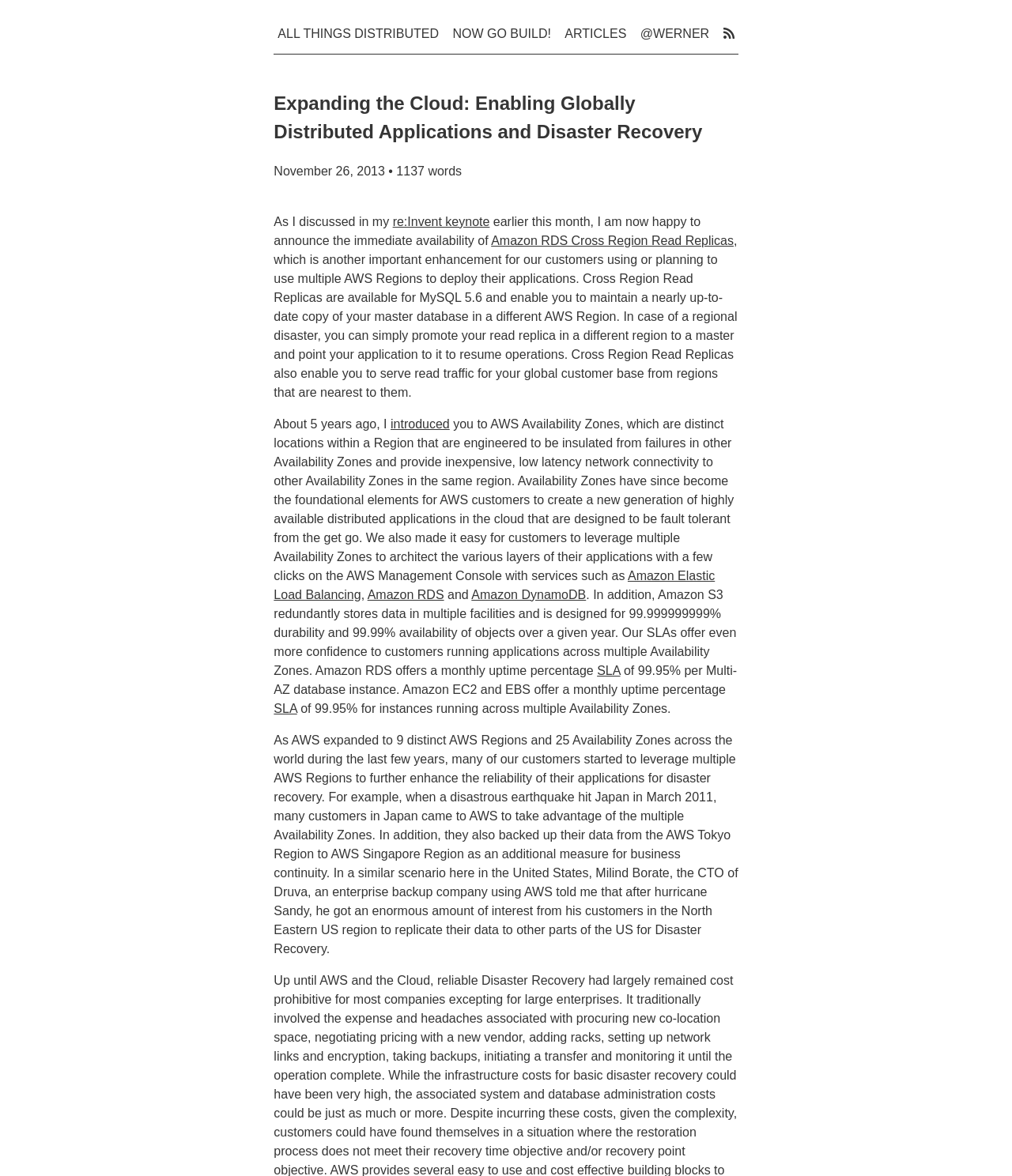Determine the bounding box coordinates for the element that should be clicked to follow this instruction: "Read the article 'Expanding the Cloud: Enabling Globally Distributed Applications and Disaster Recovery'". The coordinates should be given as four float numbers between 0 and 1, in the format [left, top, right, bottom].

[0.271, 0.076, 0.729, 0.124]